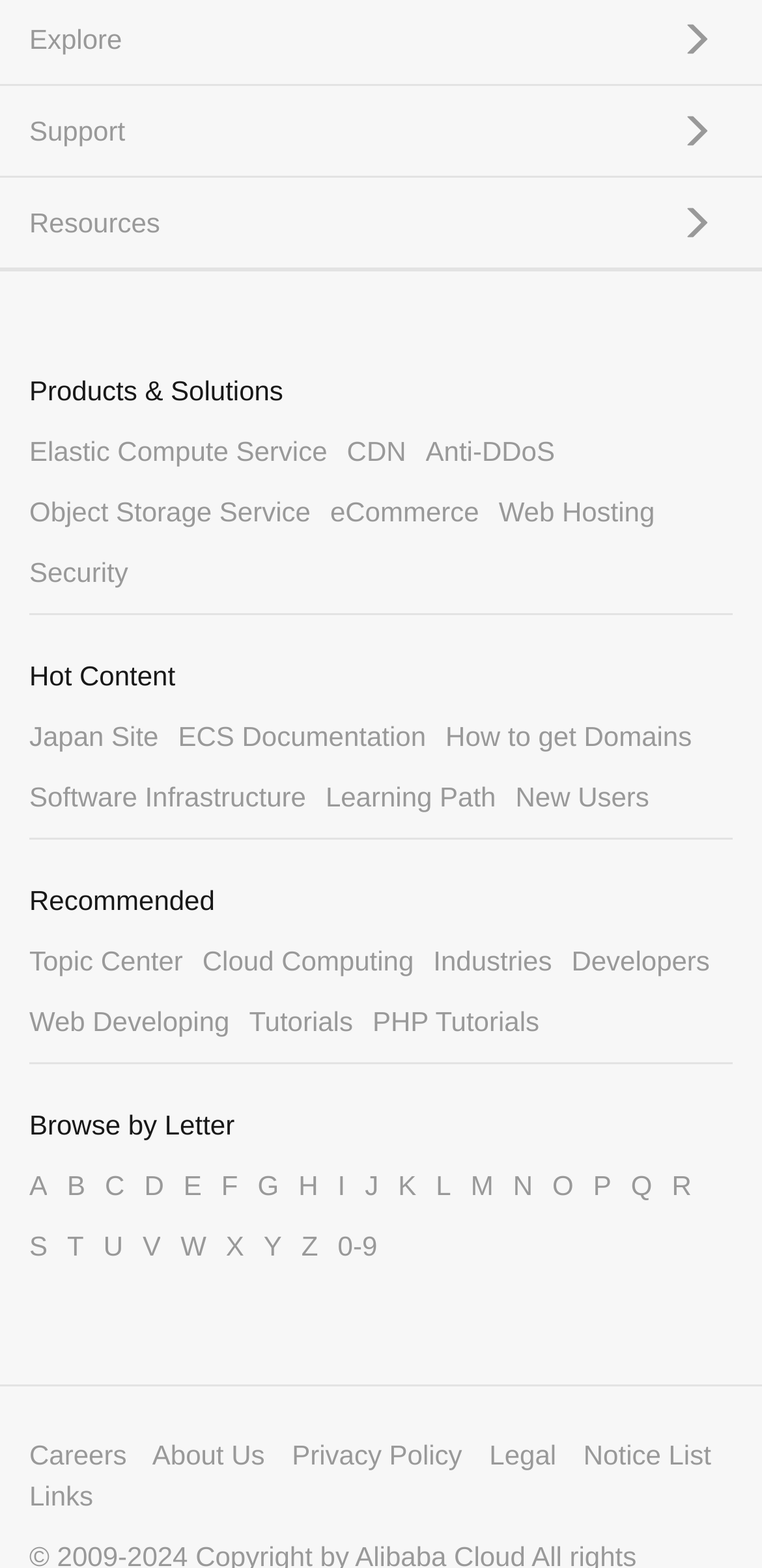Please locate the UI element described by "Elastic Compute Service" and provide its bounding box coordinates.

[0.038, 0.278, 0.43, 0.298]